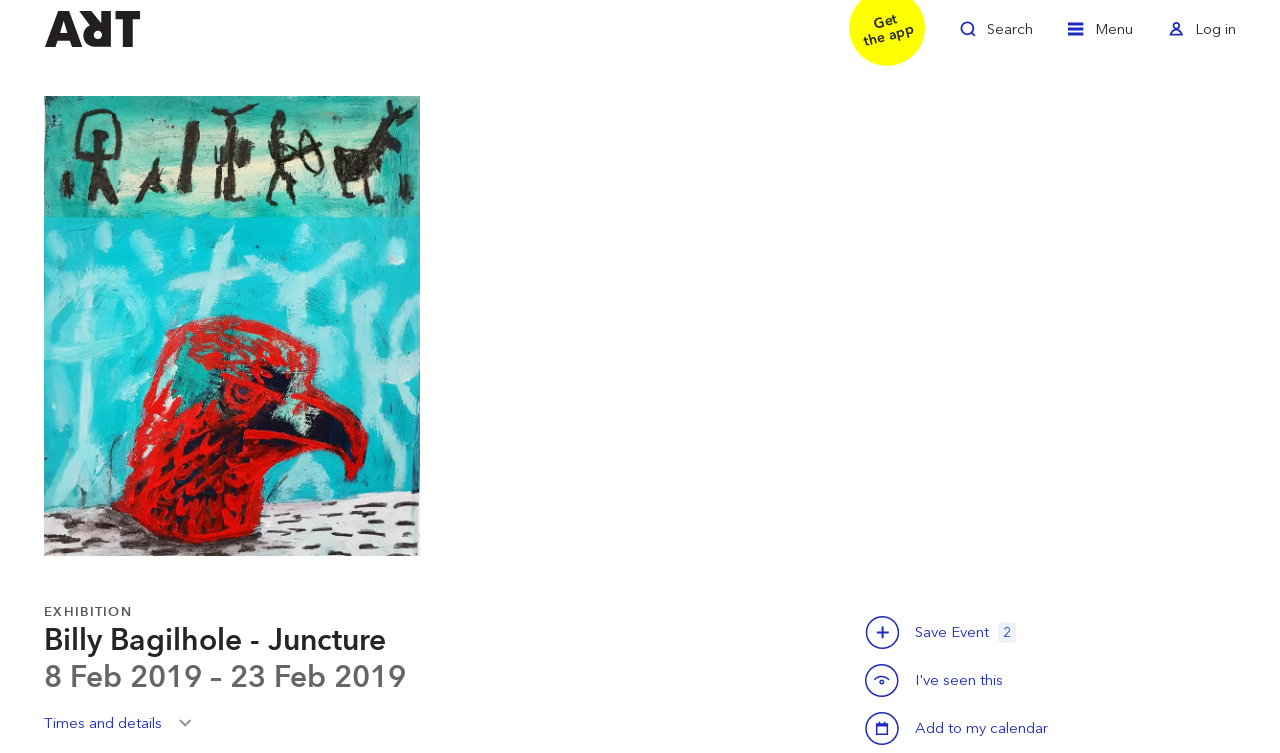How many buttons are there on the webpage? Based on the screenshot, please respond with a single word or phrase.

4